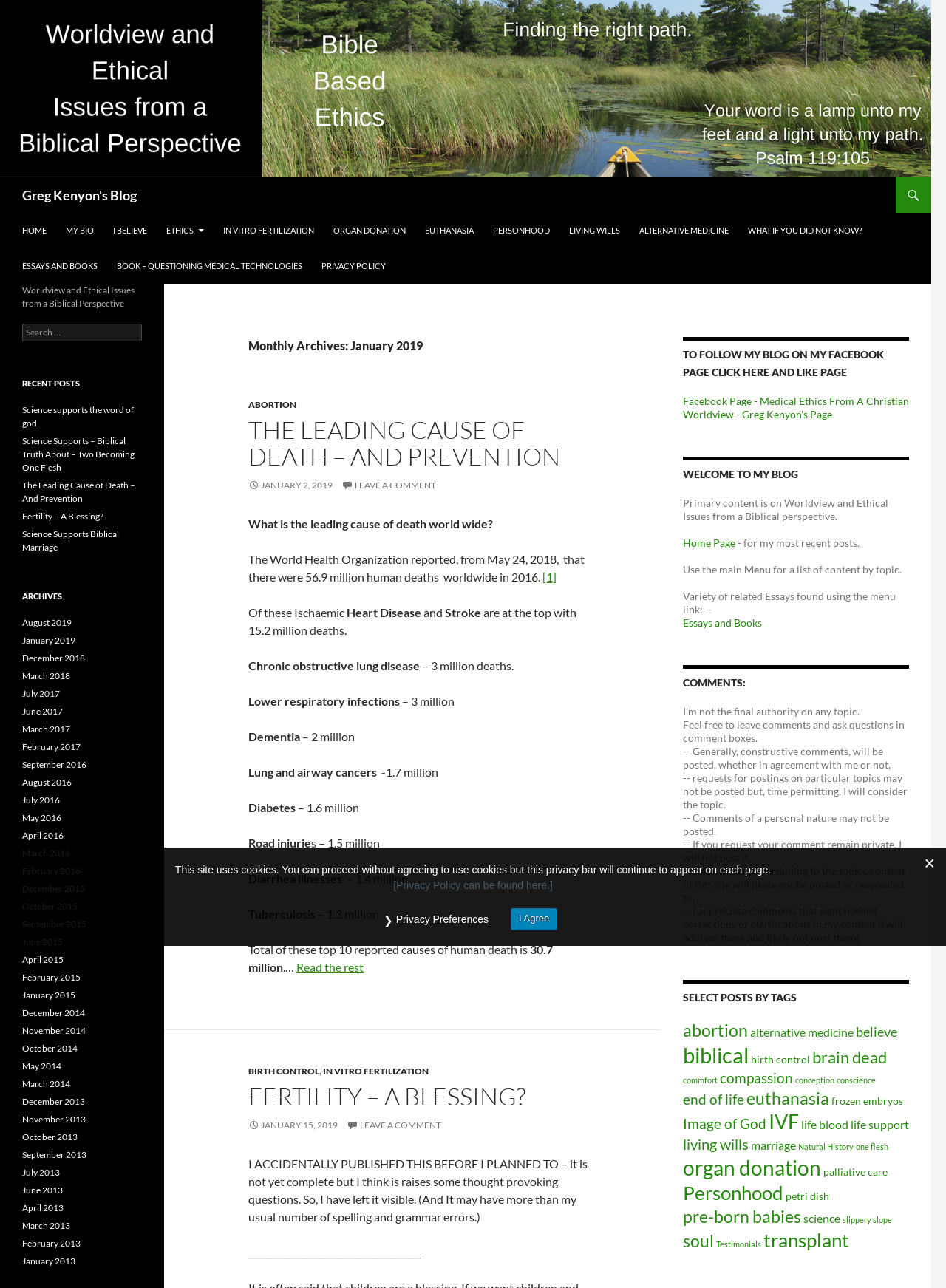What is the topic of the first article?
Provide an in-depth and detailed answer to the question.

The topic of the first article can be determined by reading the heading, which is 'THE LEADING CAUSE OF DEATH – AND PREVENTION'. This suggests that the article is about the leading causes of death and how to prevent them.